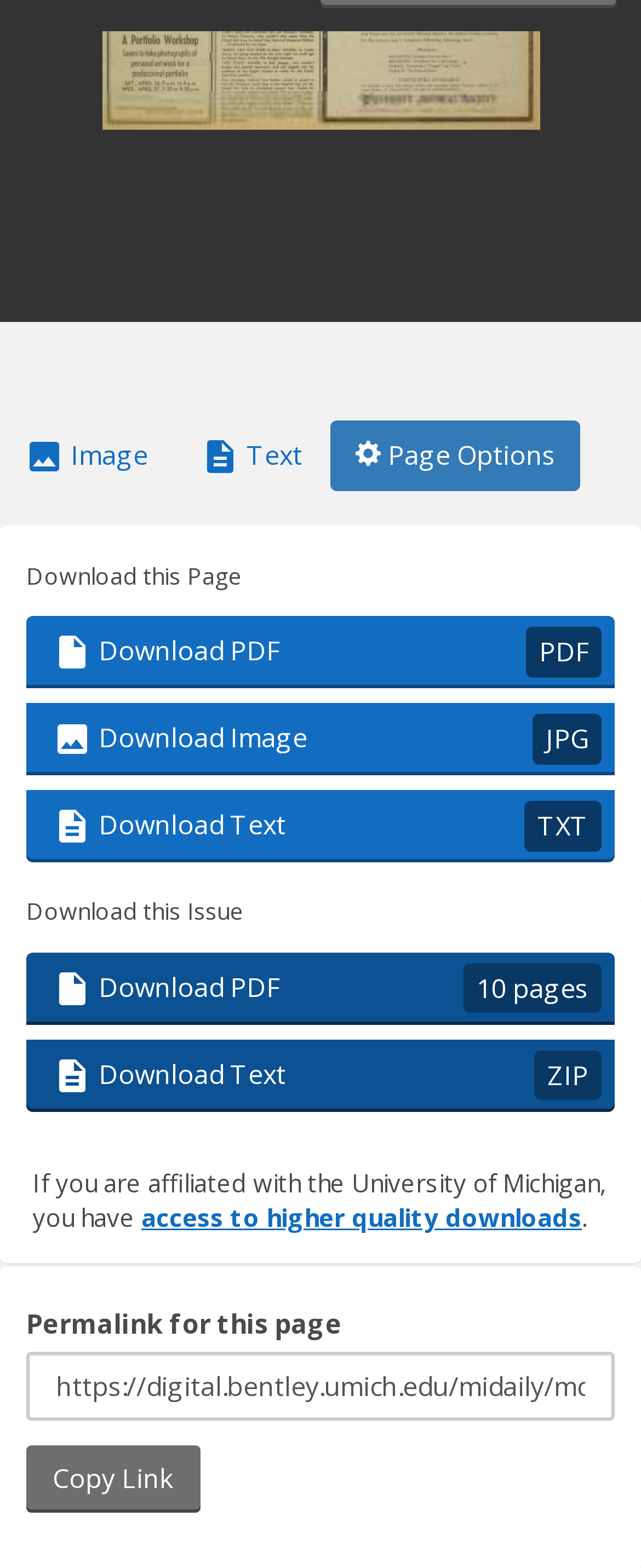Please analyze the image and provide a thorough answer to the question:
What is the format of the image download?

The format of the image download is JPG, as indicated by the 'Download Image JPG' link.